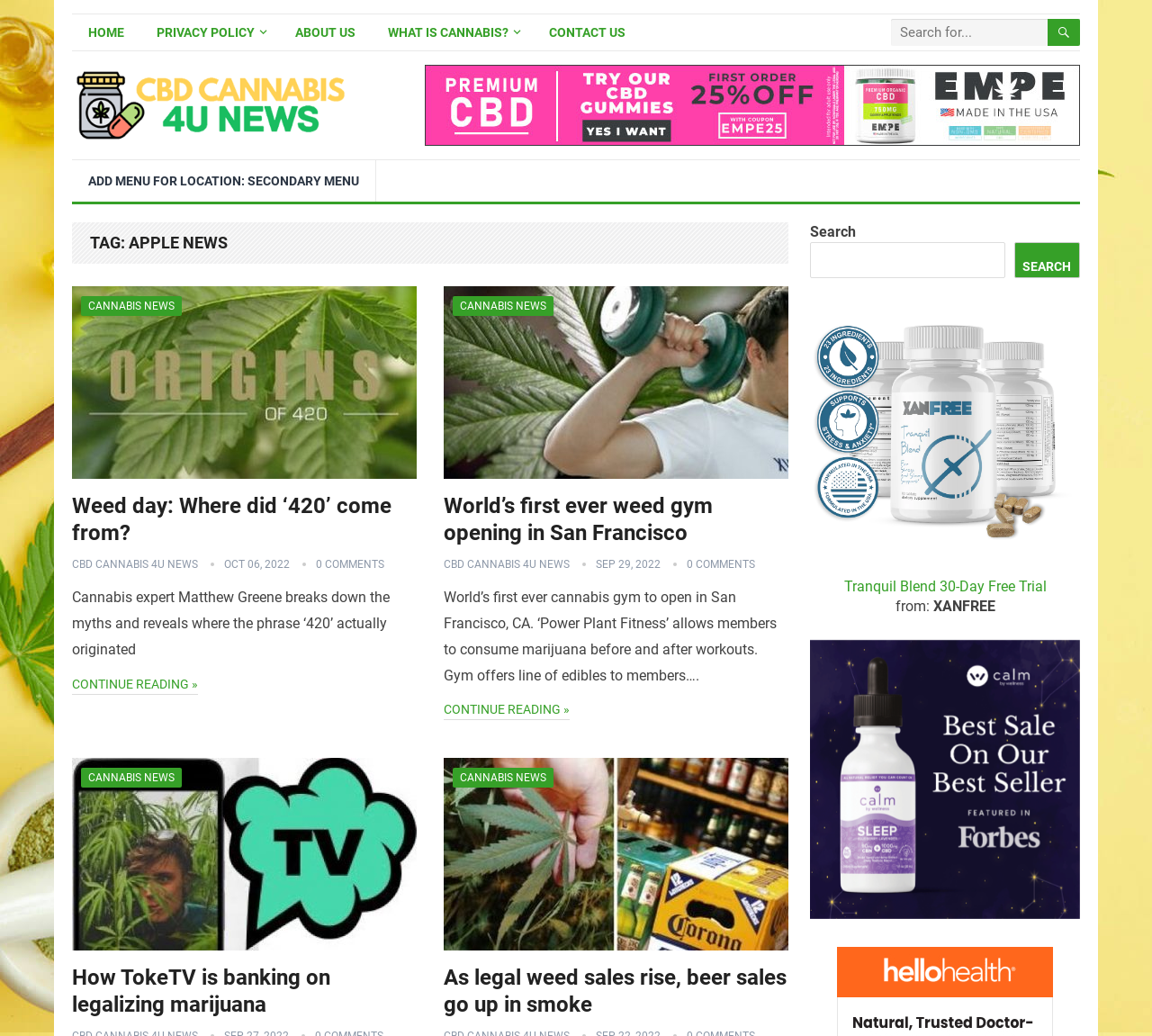Identify the bounding box coordinates for the element that needs to be clicked to fulfill this instruction: "Go to the home page". Provide the coordinates in the format of four float numbers between 0 and 1: [left, top, right, bottom].

[0.062, 0.015, 0.122, 0.048]